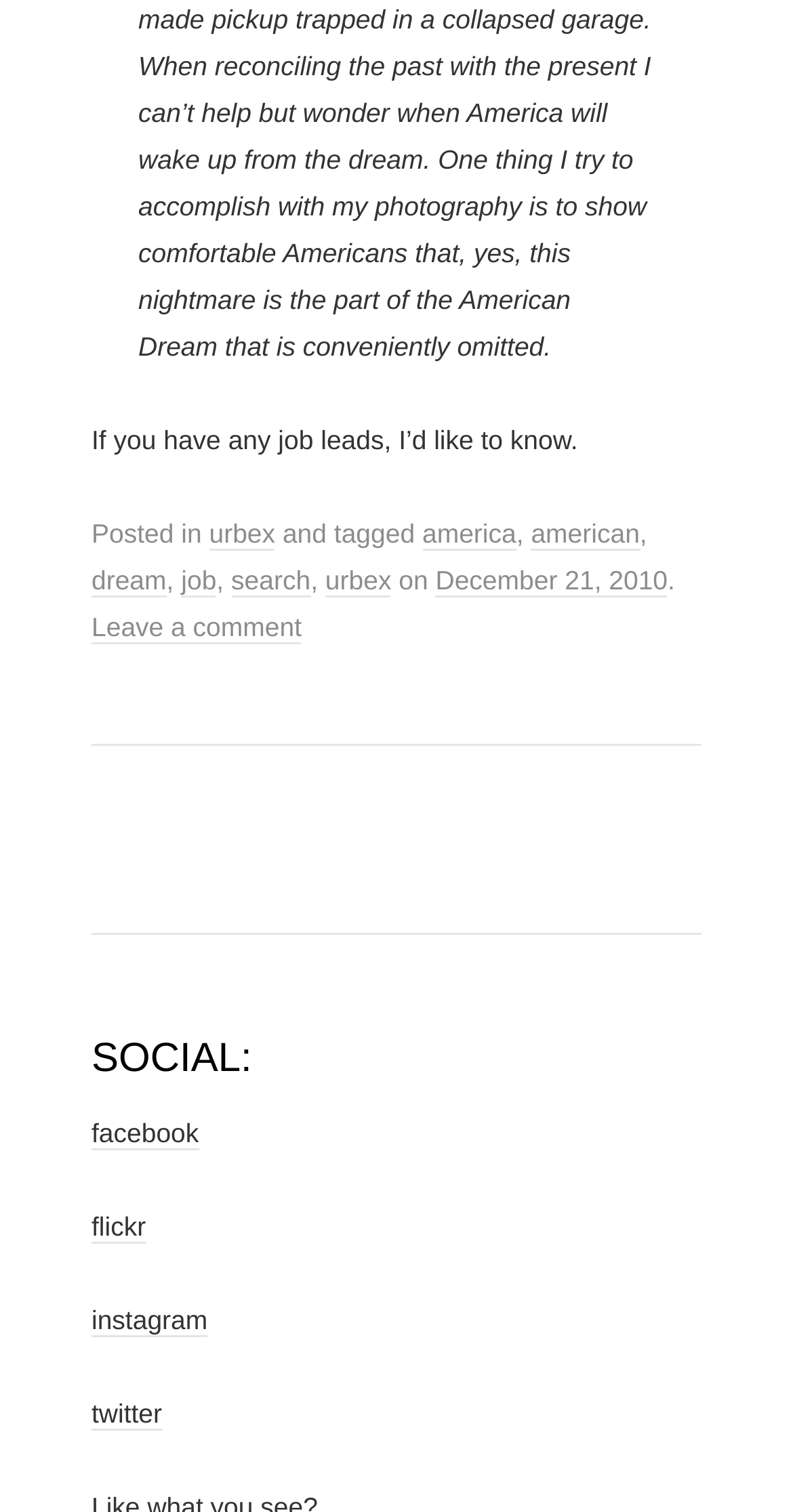Extract the bounding box coordinates for the described element: "Leave a comment". The coordinates should be represented as four float numbers between 0 and 1: [left, top, right, bottom].

[0.115, 0.405, 0.38, 0.426]